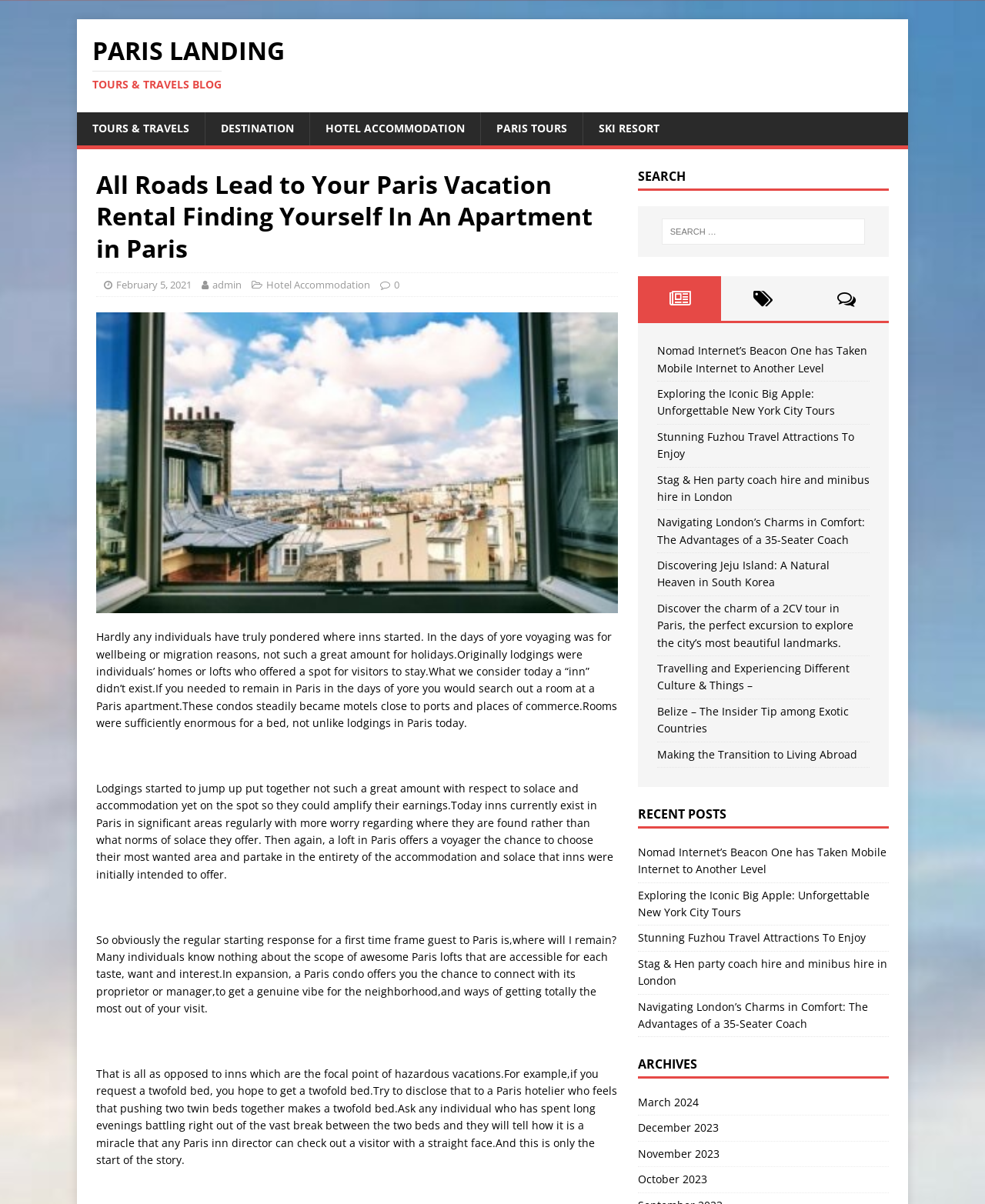Analyze the image and give a detailed response to the question:
What is the section below the search bar called?

The section below the search bar contains a heading element with the text 'RECENT POSTS', which suggests that this section is called 'RECENT POSTS' and contains links to recent posts on the blog.